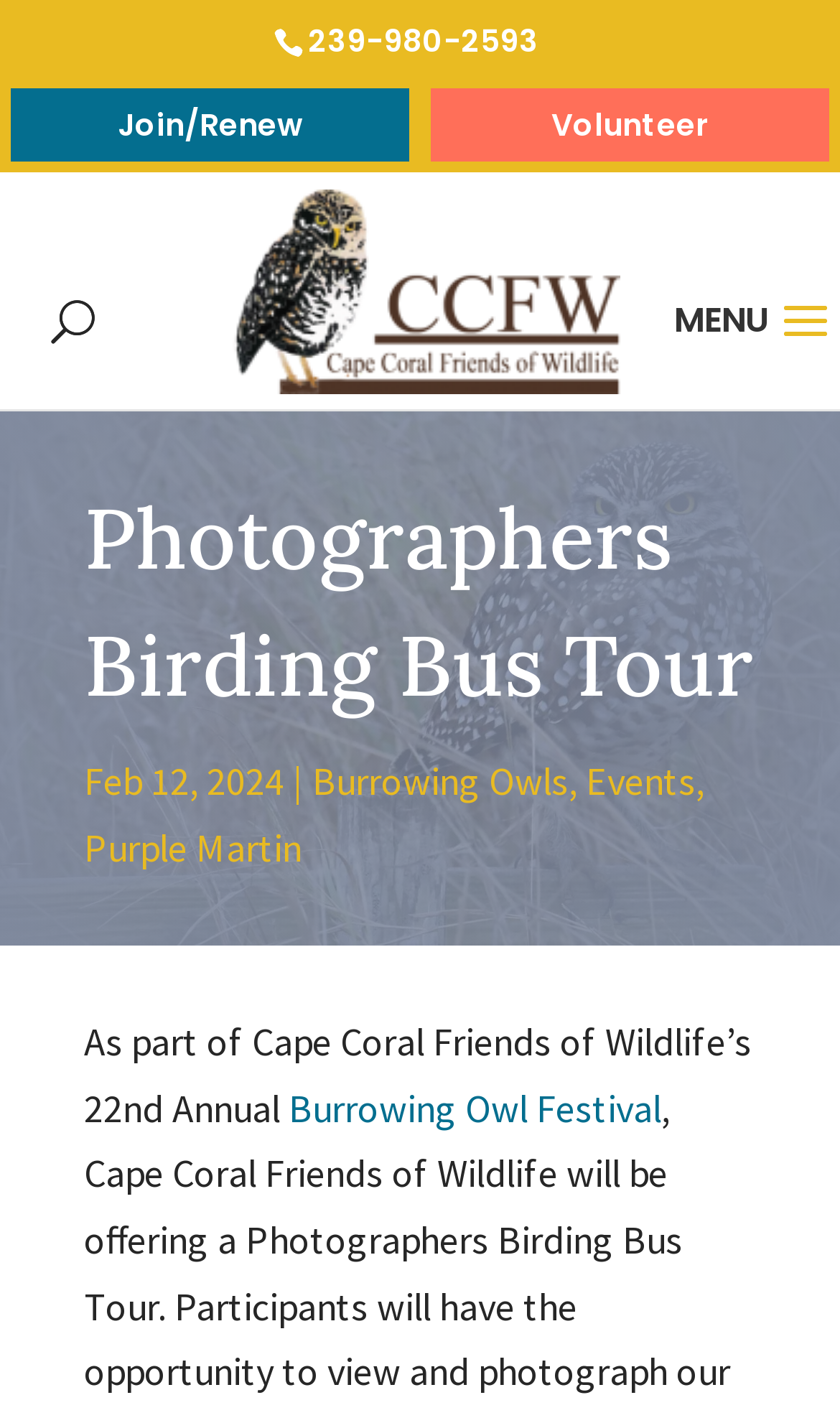What is the name of the organization offering the event?
Using the image as a reference, answer the question in detail.

I determined the name of the organization by looking at the top section of the webpage, where I saw a link element with the text 'Cape Coral Friends of Wildlife', and understanding that it is the organization offering the event.